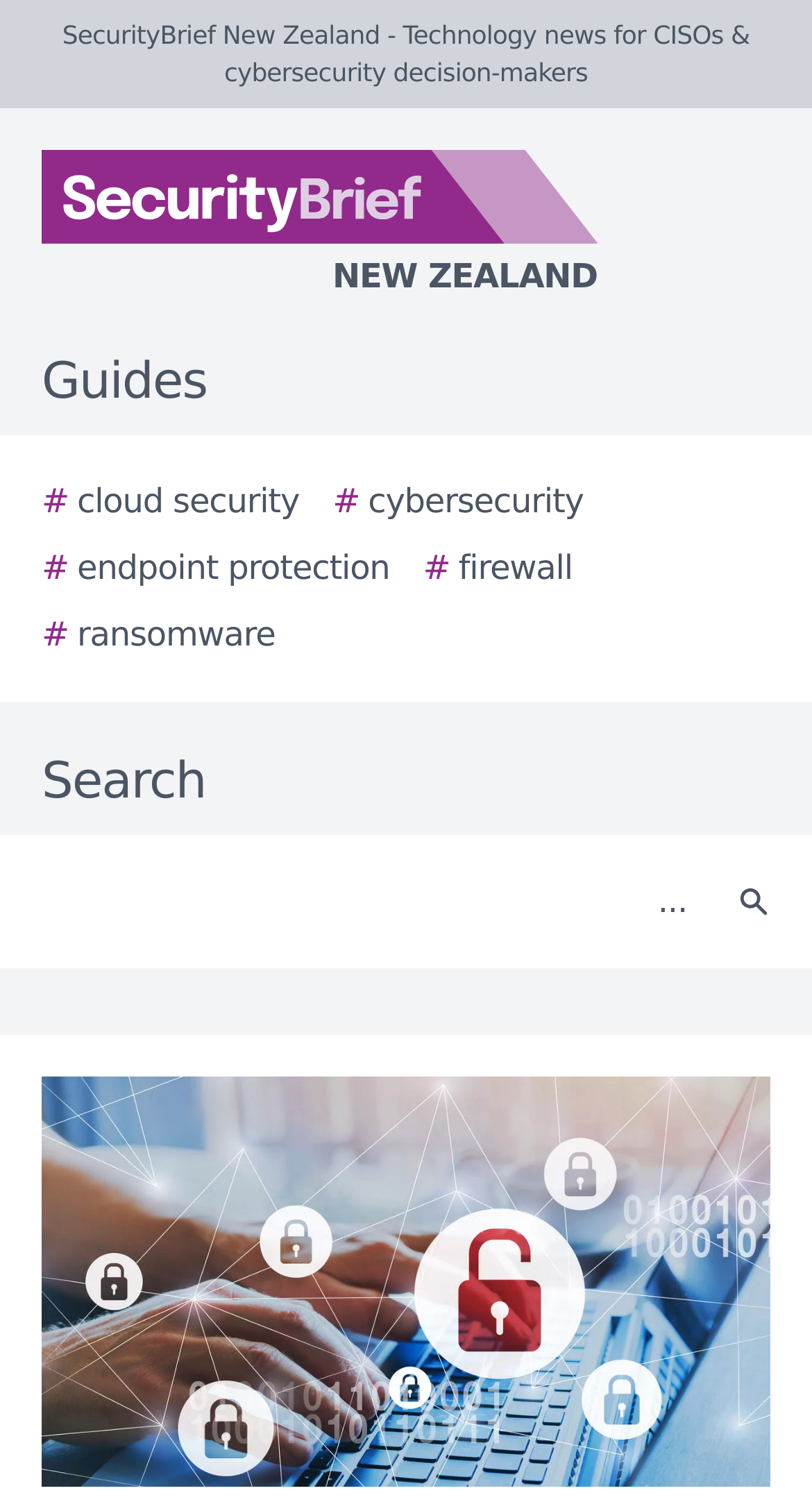Predict the bounding box coordinates for the UI element described as: "aria-label="Search" name="search" placeholder="..."". The coordinates should be four float numbers between 0 and 1, presented as [left, top, right, bottom].

[0.021, 0.567, 0.877, 0.634]